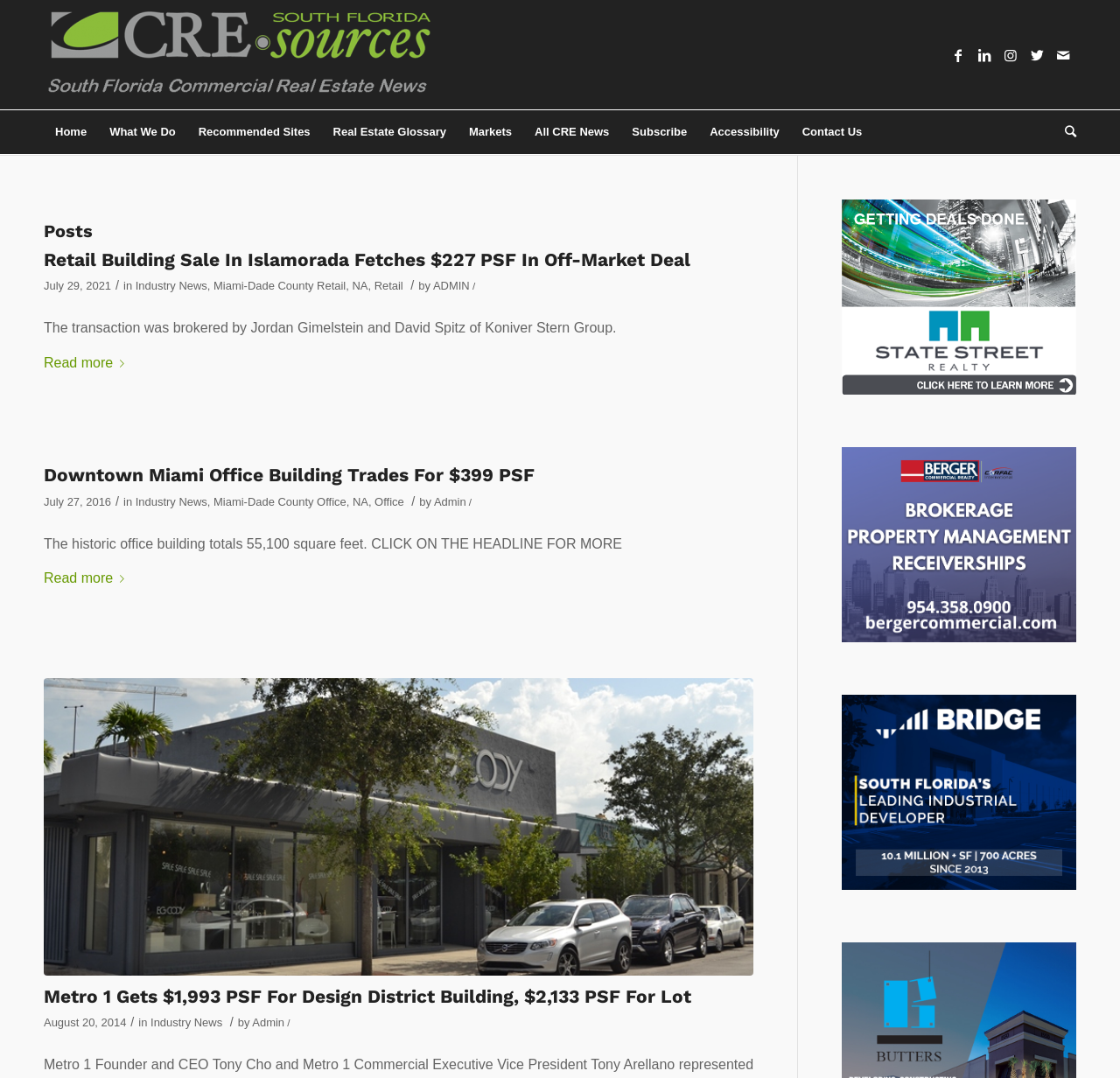Please locate the bounding box coordinates of the element's region that needs to be clicked to follow the instruction: "Search for something". The bounding box coordinates should be provided as four float numbers between 0 and 1, i.e., [left, top, right, bottom].

[0.941, 0.102, 0.961, 0.143]